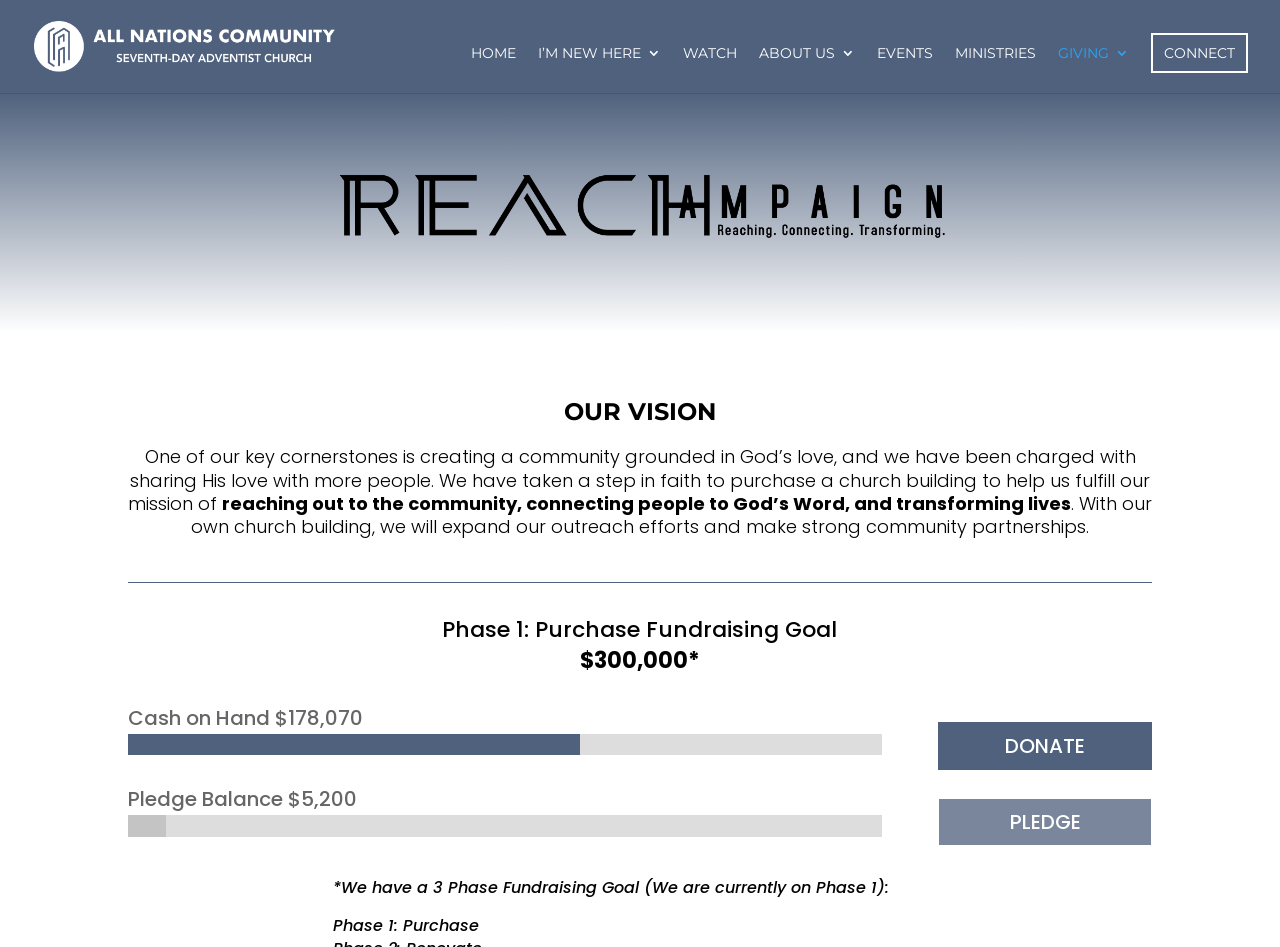What is the pledge balance?
Kindly give a detailed and elaborate answer to the question.

The pledge balance is mentioned in the text 'Pledge Balance $5,200' which is located below the 'OUR VISION' heading.